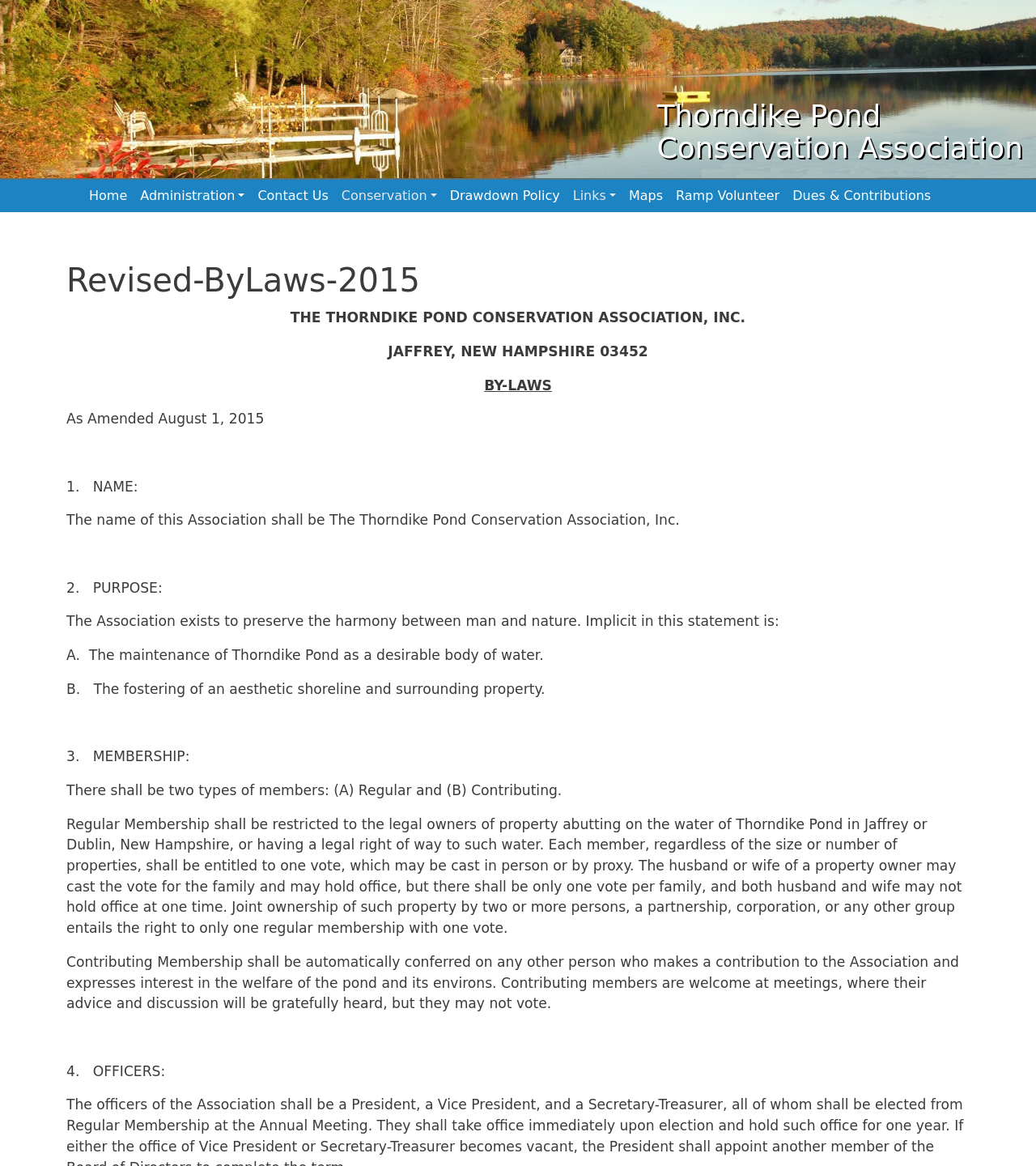Locate the bounding box of the UI element described in the following text: "Dues & Contributions".

[0.759, 0.16, 0.905, 0.176]